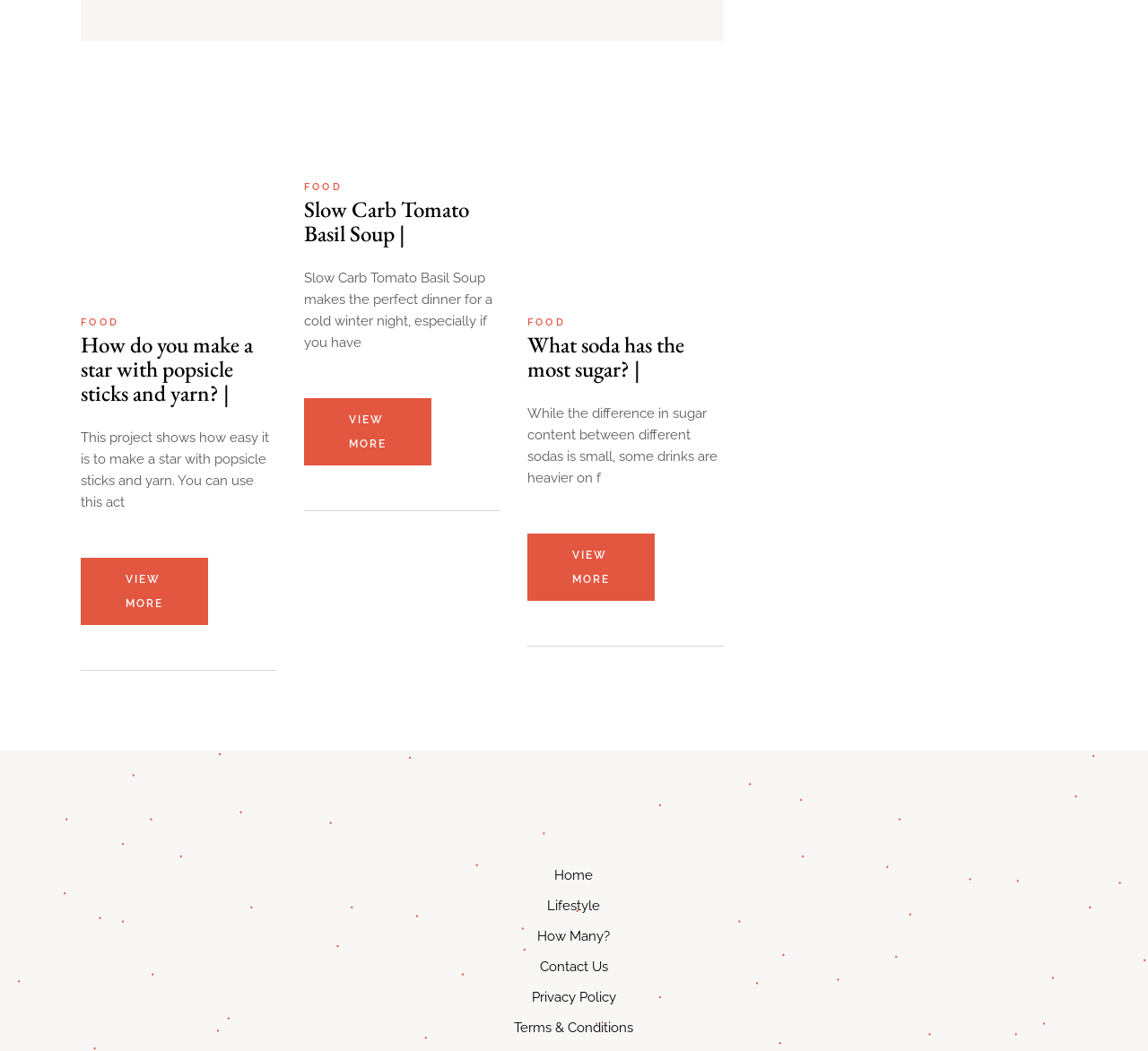Please mark the clickable region by giving the bounding box coordinates needed to complete this instruction: "Read the article about Slow Carb Tomato Basil Soup".

[0.265, 0.187, 0.436, 0.234]